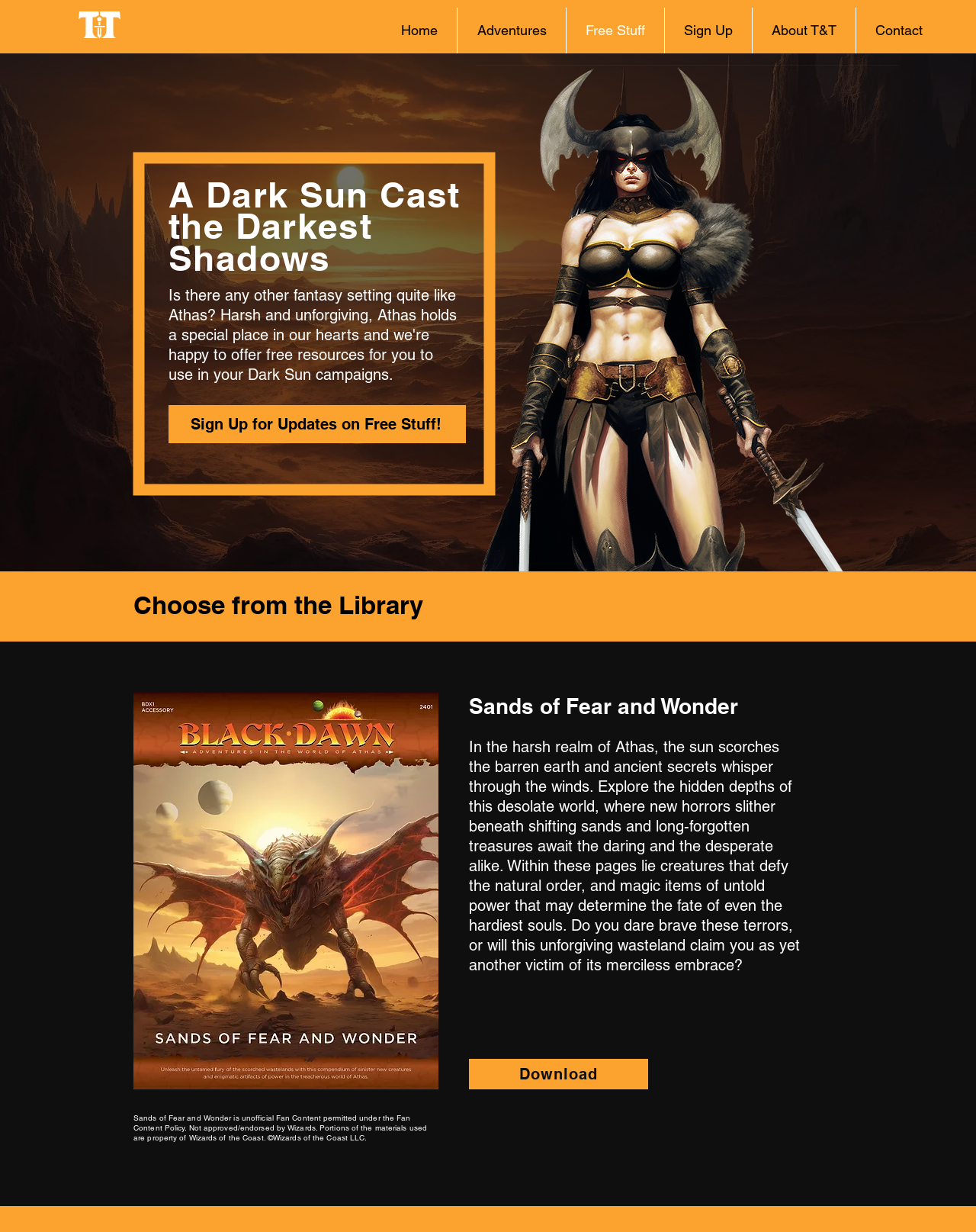Determine the bounding box coordinates (top-left x, top-left y, bottom-right x, bottom-right y) of the UI element described in the following text: Download

[0.48, 0.859, 0.664, 0.884]